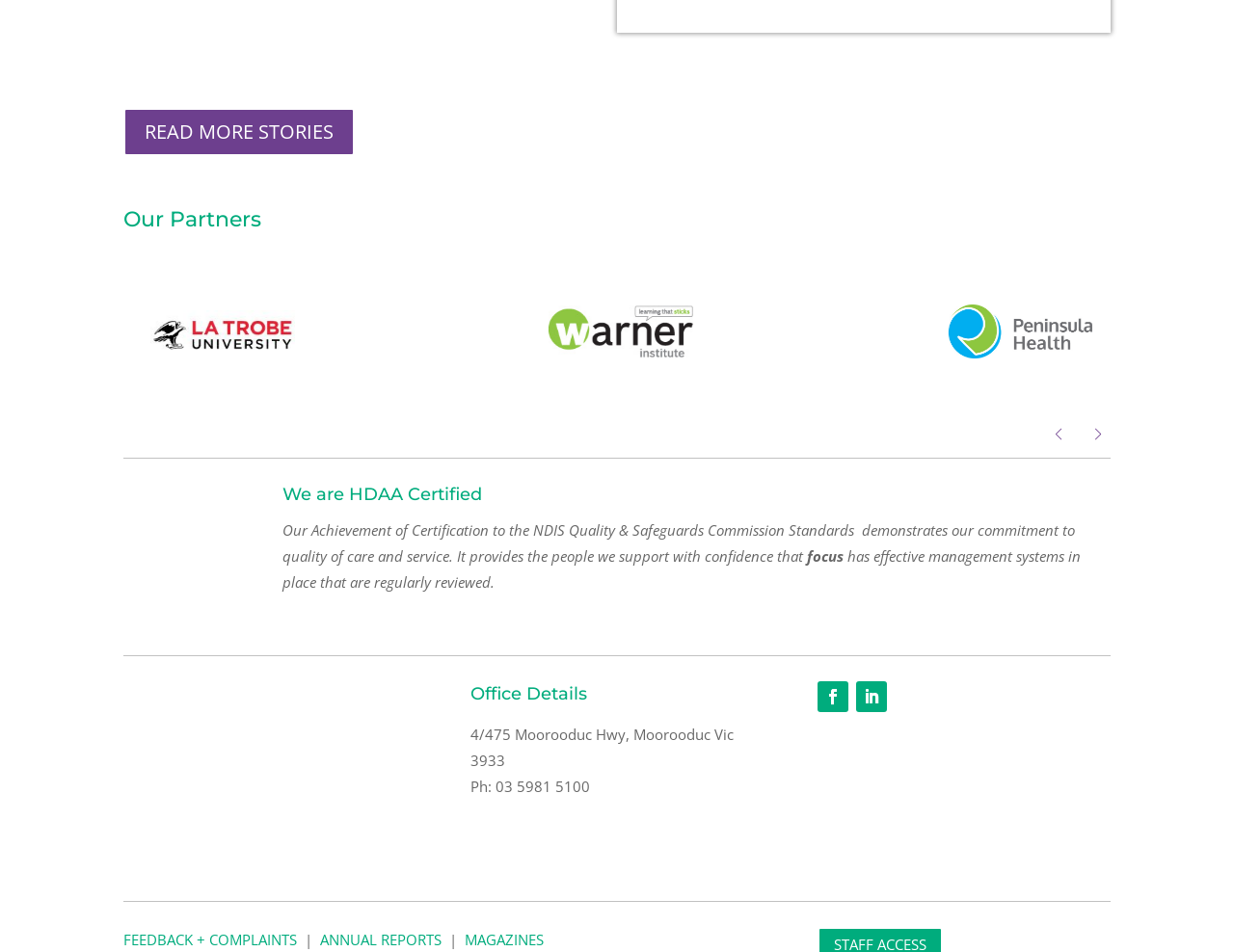From the image, can you give a detailed response to the question below:
What are the three links at the bottom of the page?

This answer can be obtained by looking at the links with IDs 206, 208, and 210, which have text 'FEEDBACK + COMPLAINTS', 'ANNUAL REPORTS', and 'MAGAZINES', respectively.